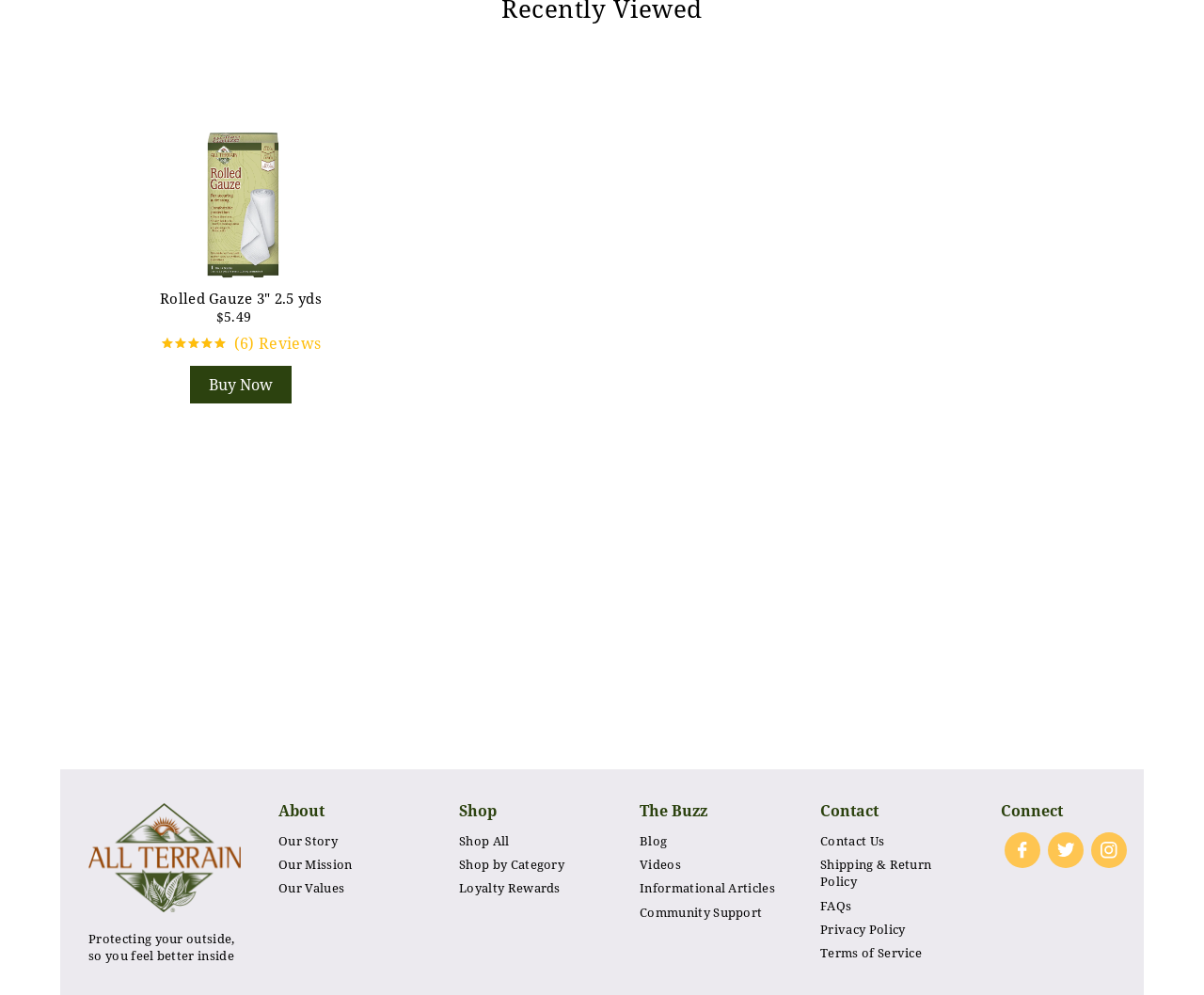Please identify the bounding box coordinates of the element I need to click to follow this instruction: "Learn about the company".

[0.231, 0.835, 0.28, 0.852]